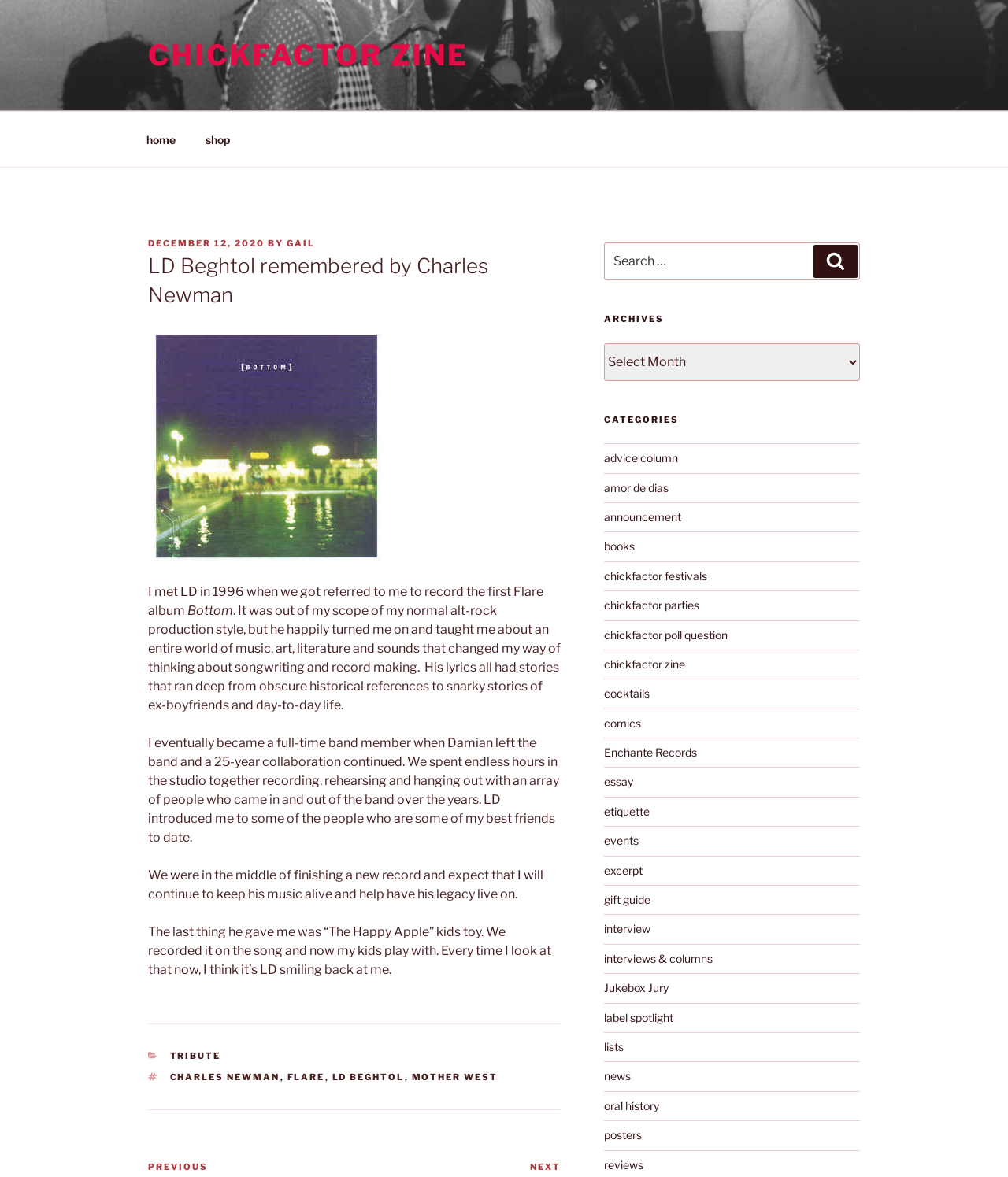What is the name of the person remembered by Charles Newman?
Carefully analyze the image and provide a detailed answer to the question.

The question can be answered by looking at the heading 'LD Beghtol remembered by Charles Newman' which is a sub-element of the article element.